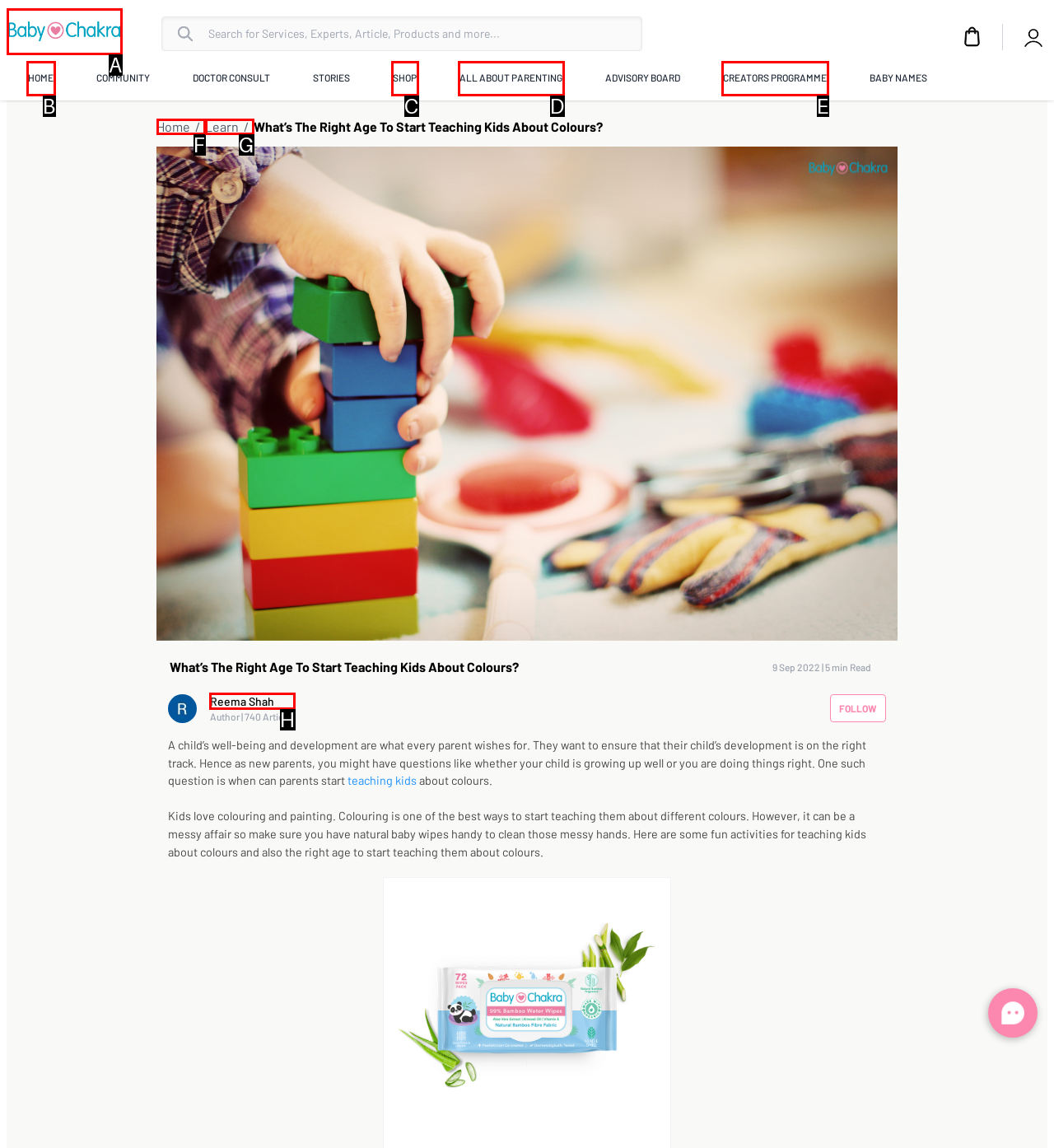Identify the correct UI element to click to follow this instruction: Read the article by Reema Shah
Respond with the letter of the appropriate choice from the displayed options.

H